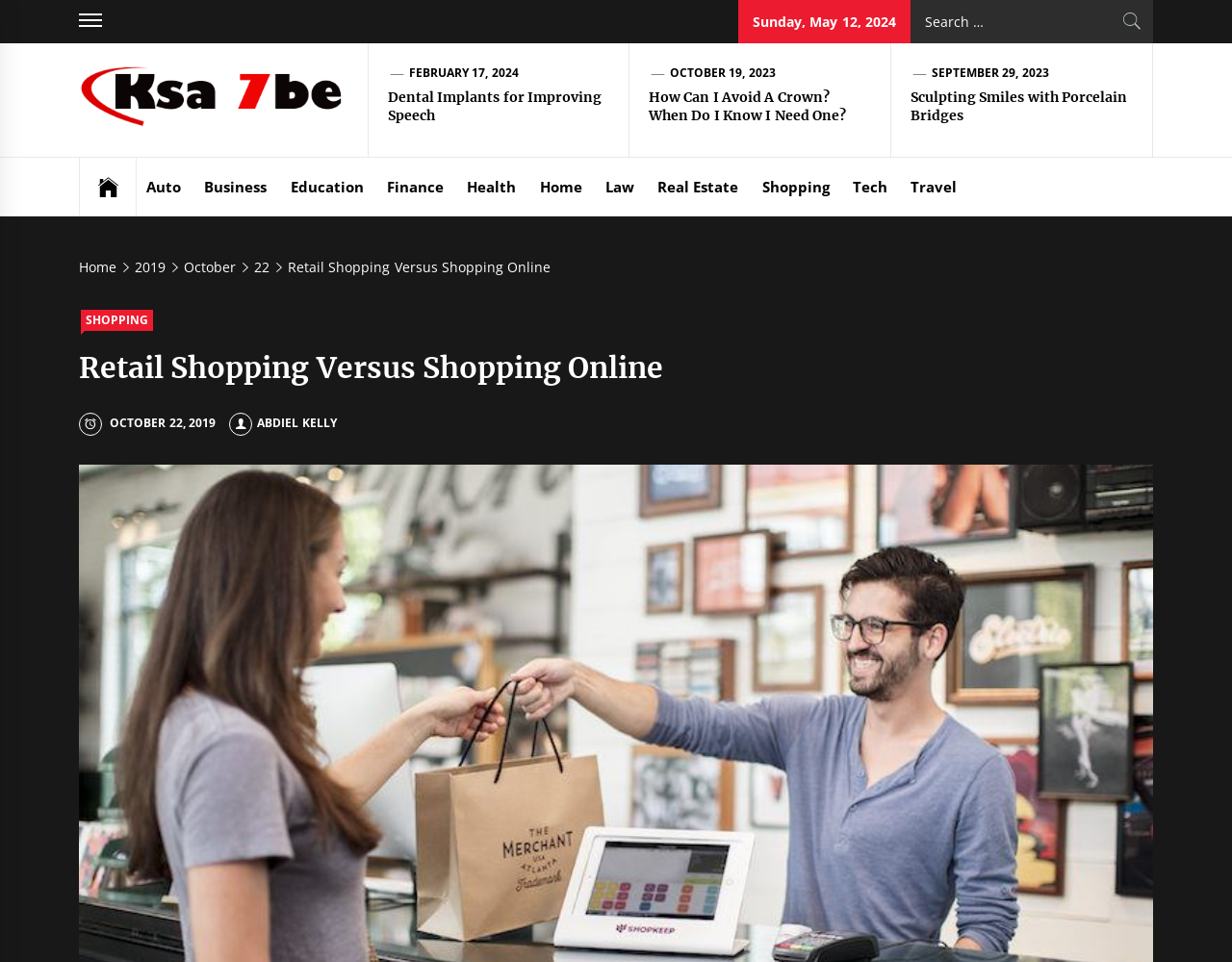How many categories are listed on the webpage?
Can you provide a detailed and comprehensive answer to the question?

The webpage lists 11 categories, namely 'Auto', 'Business', 'Education', 'Finance', 'Health', 'Home', 'Law', 'Real Estate', 'Shopping', and 'Tech', which are represented as links with bounding box coordinates ranging from [0.111, 0.164, 0.155, 0.224] to [0.684, 0.164, 0.728, 0.224].